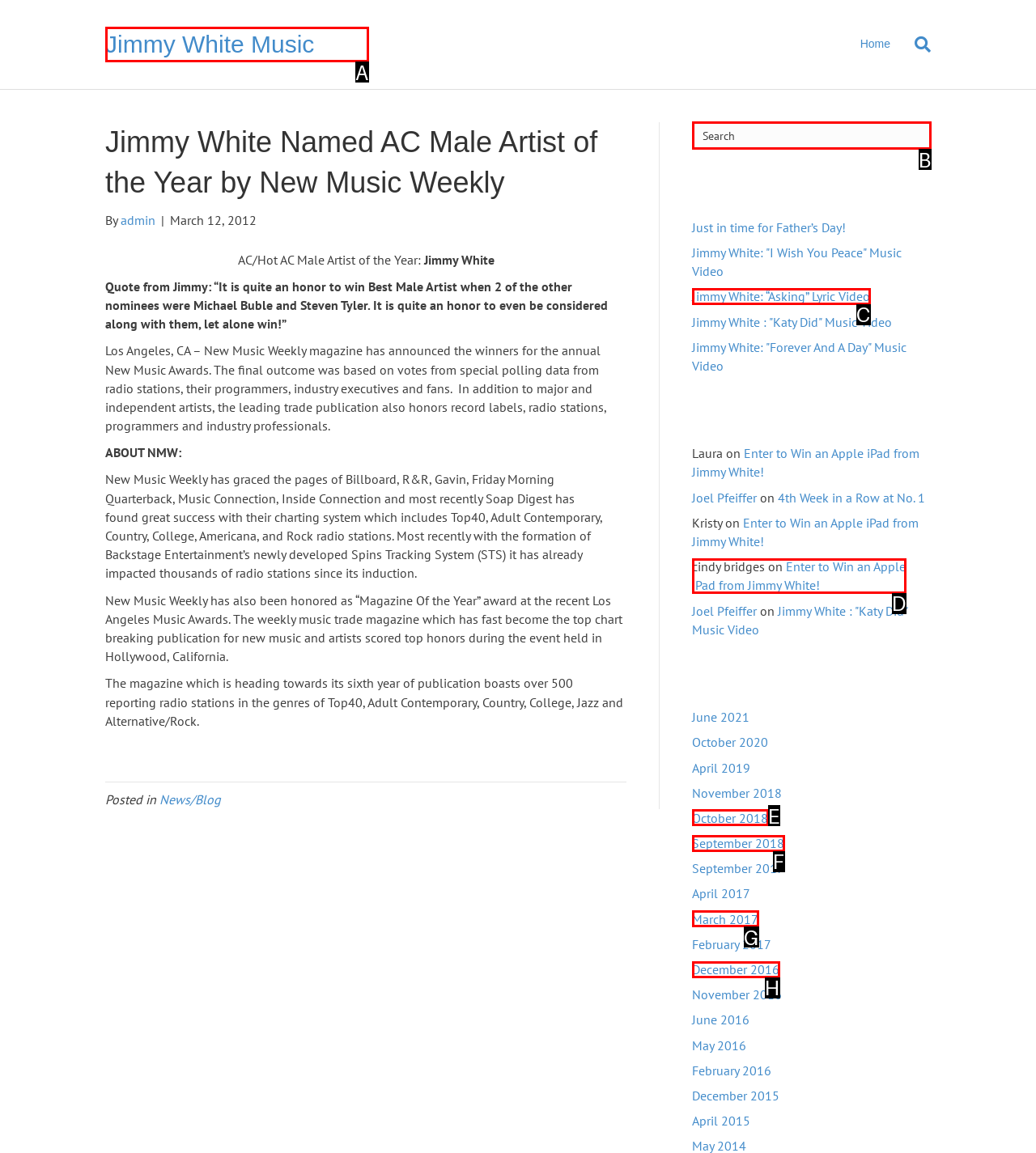Determine the option that best fits the description: Jimmy White Music
Reply with the letter of the correct option directly.

A